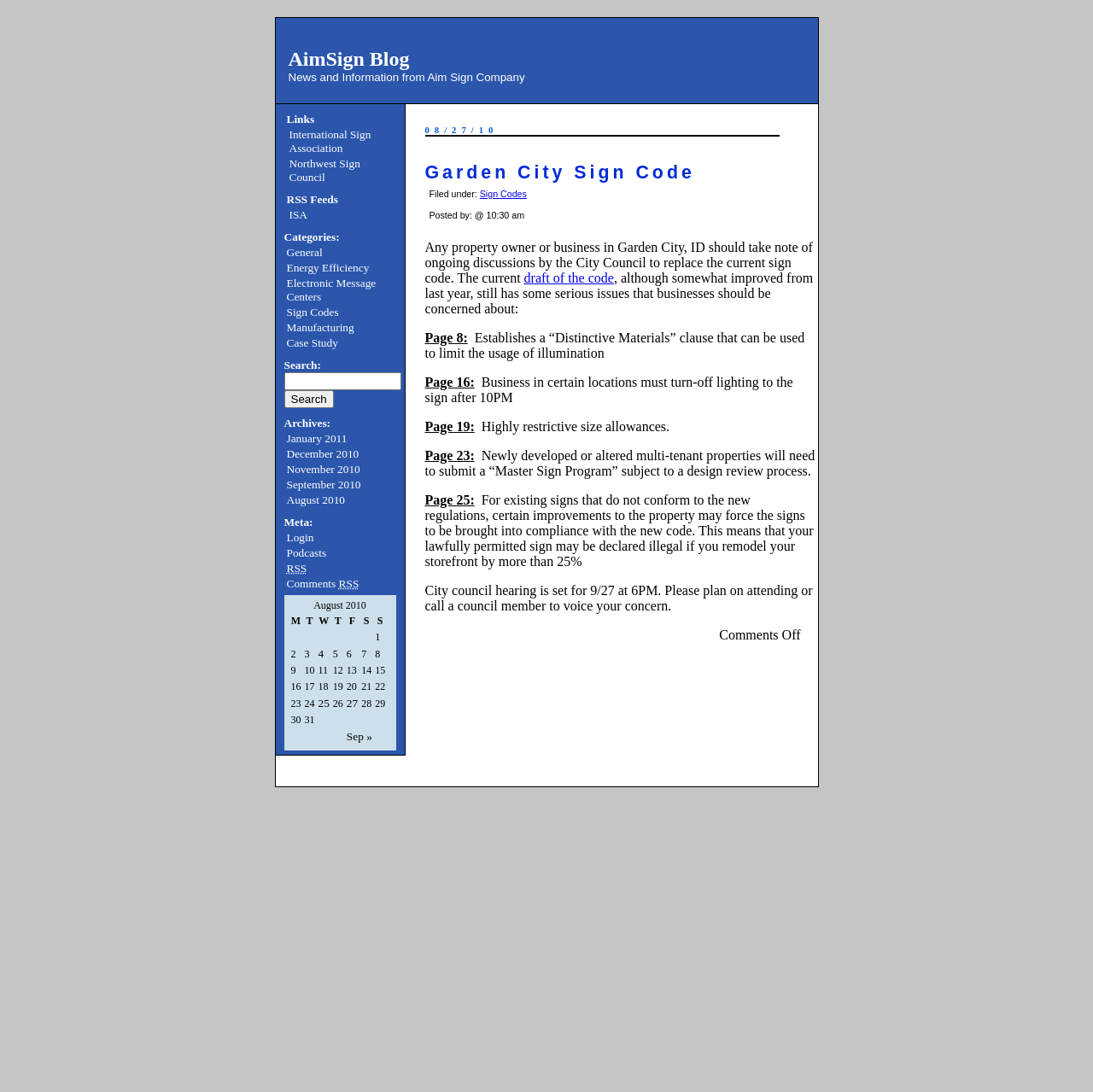What are the archives of the blog?
Look at the image and answer the question using a single word or phrase.

January 2011, December 2010, etc.